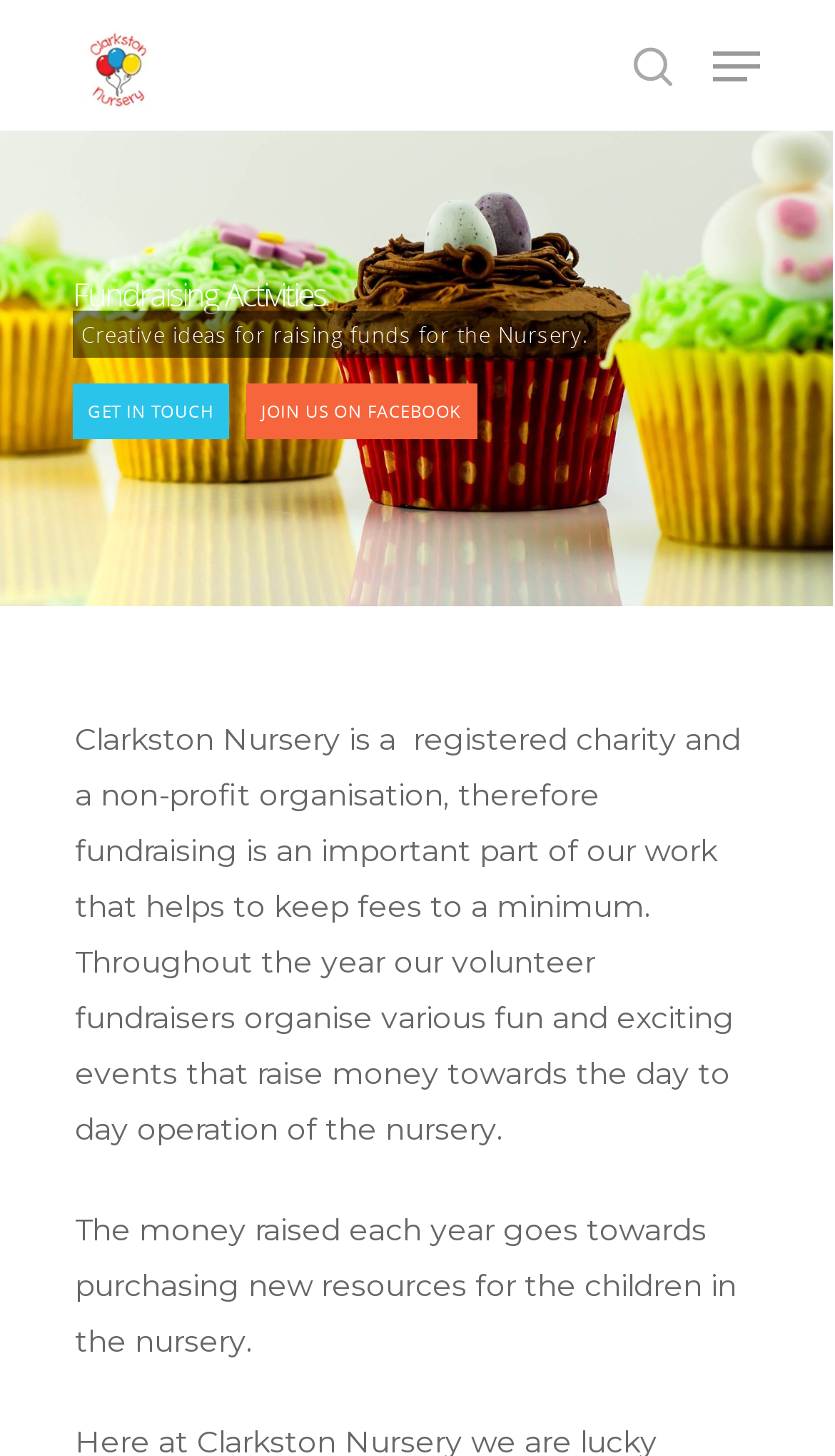Examine the screenshot and answer the question in as much detail as possible: How many links are there in the navigation menu?

The navigation menu contains links to 'Home', 'About', 'About Us', 'Fundraising', 'Apply For a Place', 'Nursery Fees', 'News', 'Contact', and 'GET IN TOUCH'. There are 9 links in total.